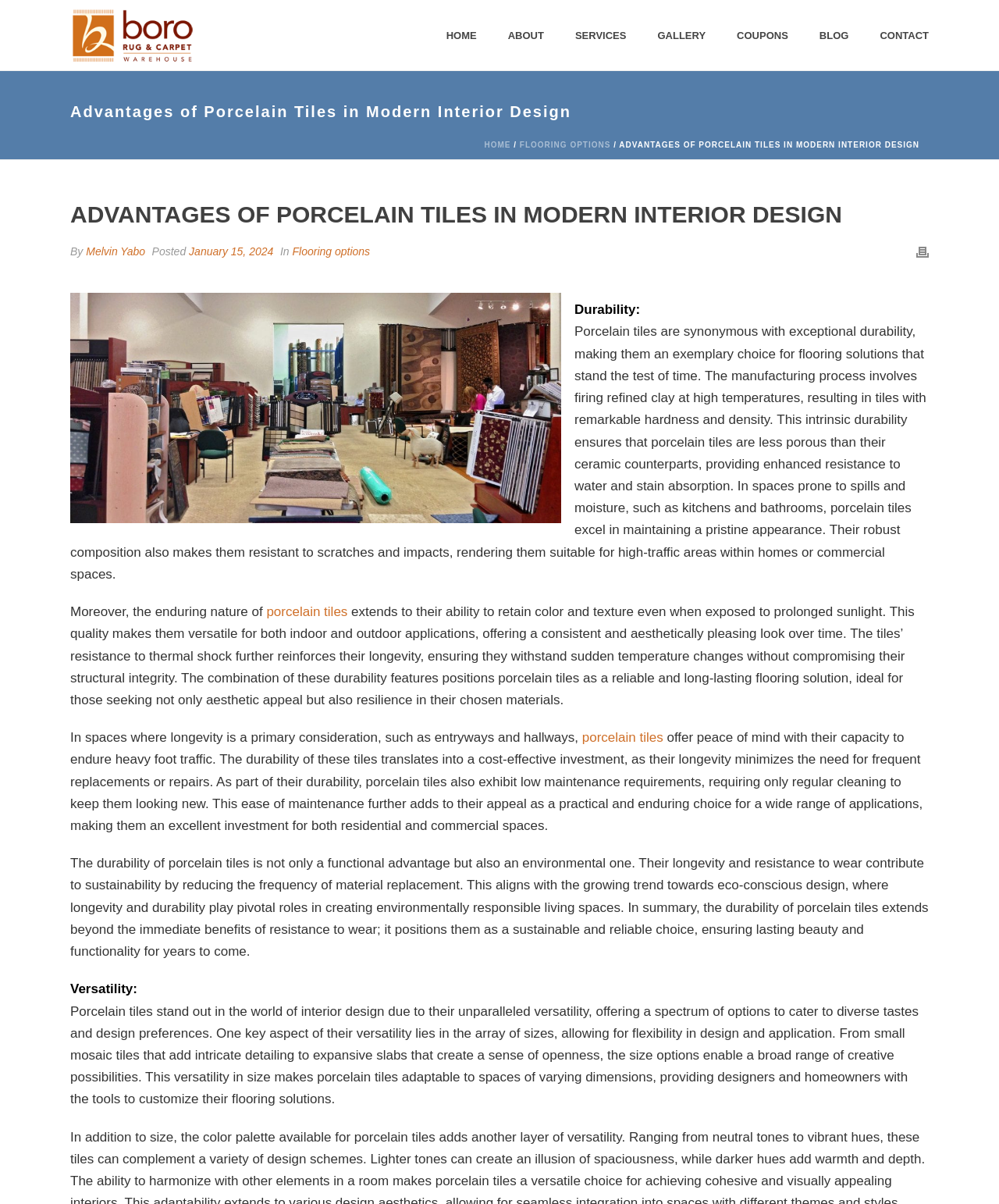Provide an in-depth caption for the elements present on the webpage.

This webpage is about the advantages of porcelain tiles in modern interior design. At the top, there is a navigation menu with links to "HOME", "ABOUT", "SERVICES", "GALLERY", "COUPONS", "BLOG", and "CONTACT". Below the navigation menu, there is a large image that takes up about a quarter of the page. 

The main content of the page is divided into sections, with headings and paragraphs of text. The first section is about the durability of porcelain tiles, which is described as exceptional and making them a great choice for flooring solutions. The text explains the manufacturing process and how it results in tiles with remarkable hardness and density, making them resistant to water and stain absorption, scratches, and impacts. 

There are several paragraphs of text that discuss the benefits of porcelain tiles, including their ability to retain color and texture even when exposed to sunlight, their resistance to thermal shock, and their low maintenance requirements. The text also highlights the cost-effectiveness and environmental benefits of porcelain tiles due to their longevity and resistance to wear.

The second section of the page is about the versatility of porcelain tiles, which is described as unparalleled in the world of interior design. The text explains that porcelain tiles come in a range of sizes, allowing for flexibility in design and application, and making them adaptable to spaces of varying dimensions. 

Throughout the page, there are links to other pages, such as "FLOORING OPTIONS" and "porcelain tiles", as well as a link to print the page. There is also an image of a person, Melvin Yabo, who is the author of the article. At the bottom of the page, there is a figure with an image and a link to "boro".